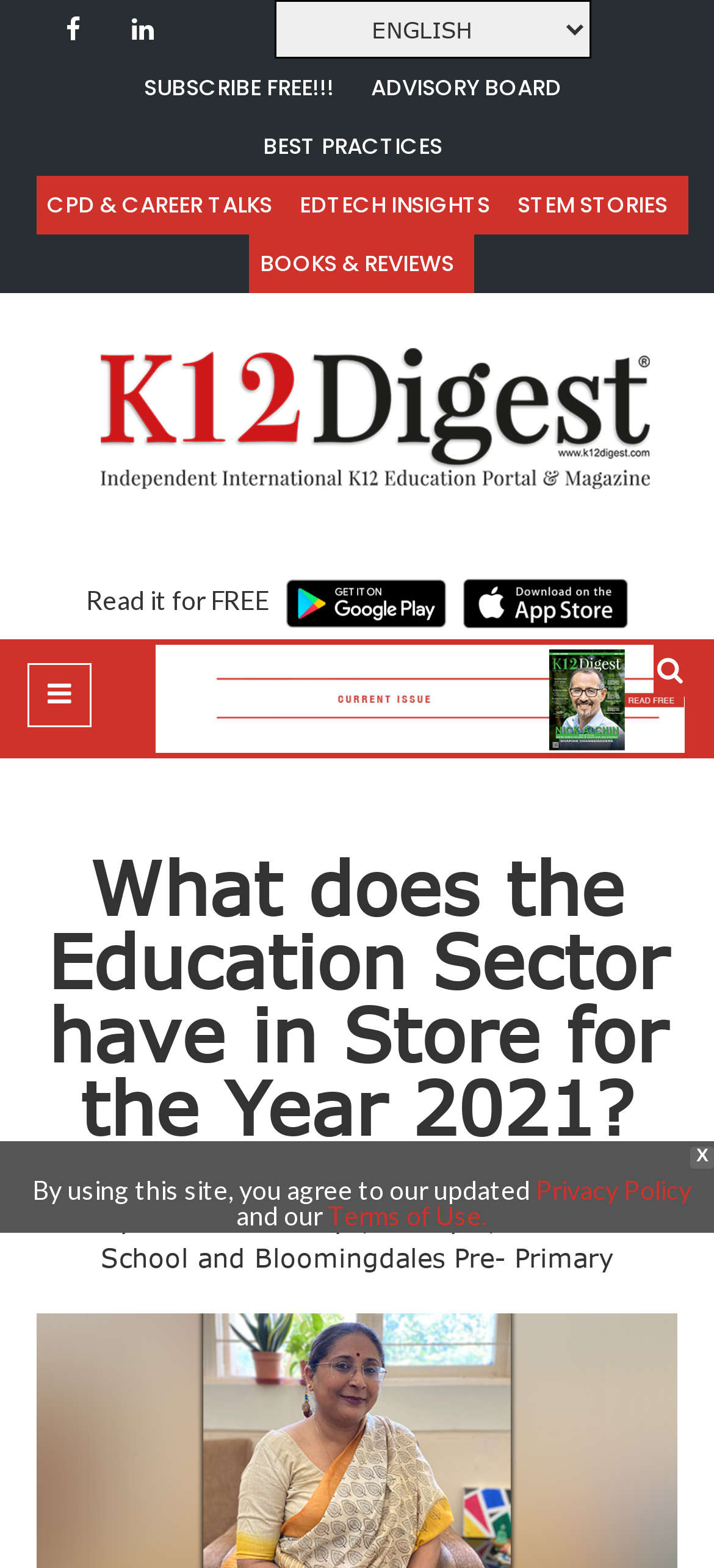Extract the bounding box coordinates for the HTML element that matches this description: "MENU". The coordinates should be four float numbers between 0 and 1, i.e., [left, top, right, bottom].

None